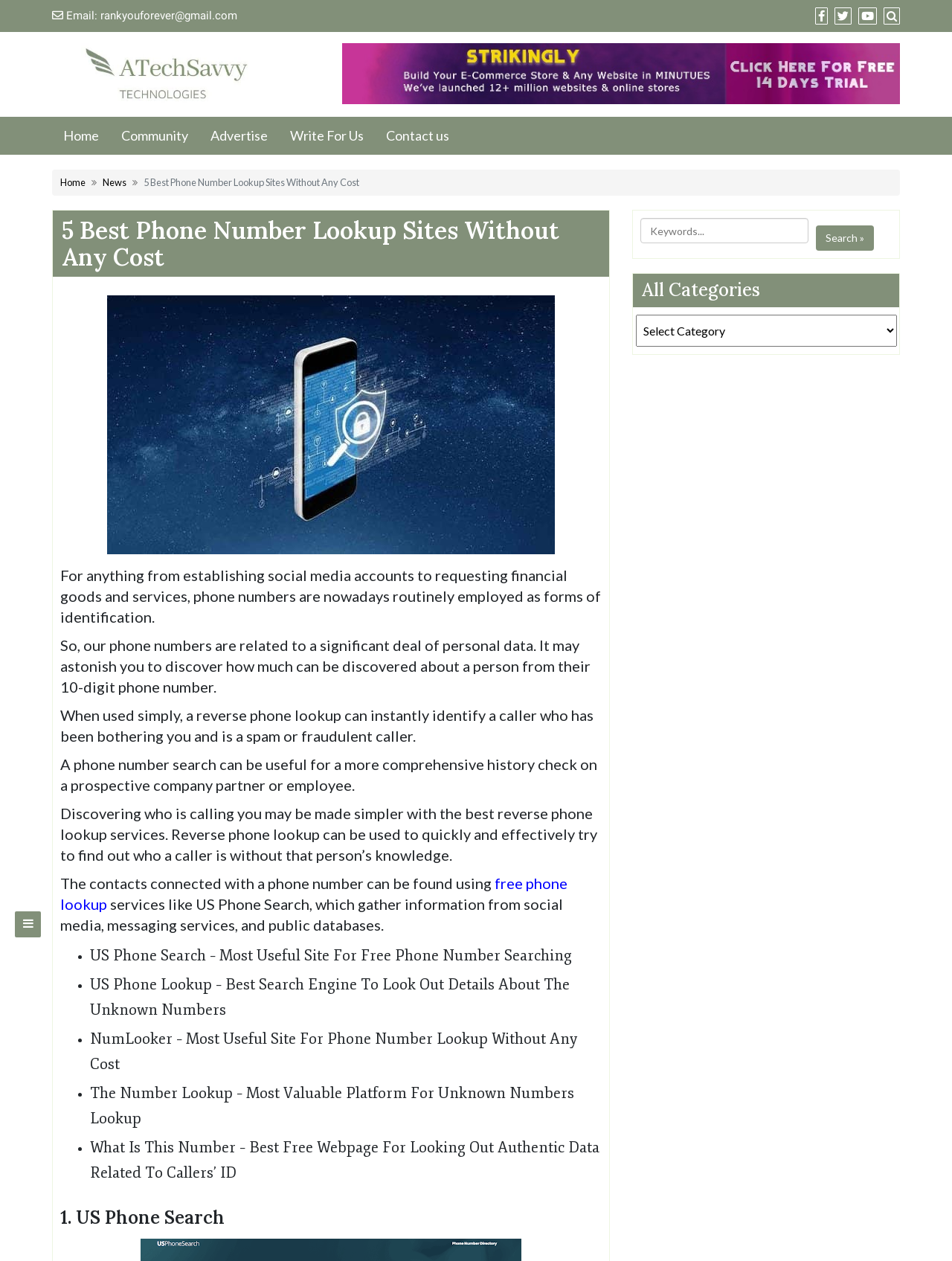Please find and report the primary heading text from the webpage.

5 Best Phone Number Lookup Sites Without Any Cost